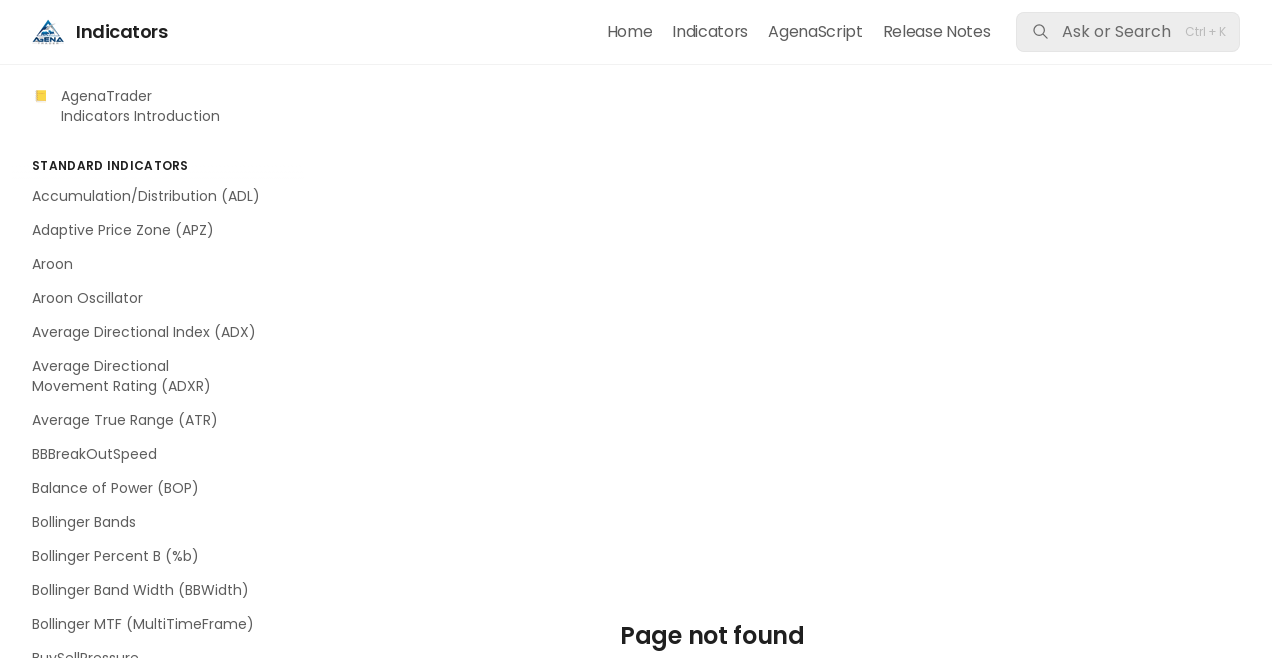Answer with a single word or phrase: 
How many indicators are listed on the webpage?

15